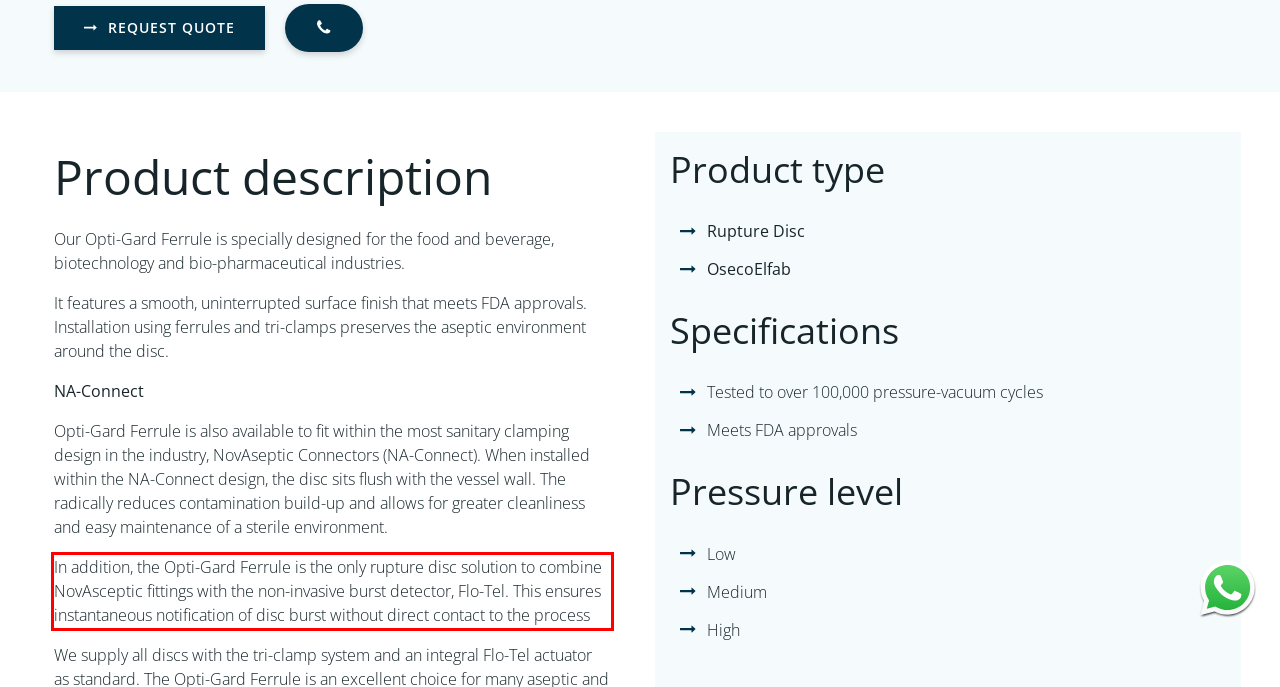There is a screenshot of a webpage with a red bounding box around a UI element. Please use OCR to extract the text within the red bounding box.

In addition, the Opti-Gard Ferrule is the only rupture disc solution to combine NovAsceptic fittings with the non-invasive burst detector, Flo-Tel. This ensures instantaneous notification of disc burst without direct contact to the process